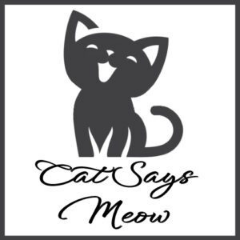Please analyze the image and give a detailed answer to the question:
What is the expression on the cat's face?

The caption describes the cat's face as expressive, with its mouth open, indicating a seemingly joyful expression, which suggests that the cat is happy and playful.